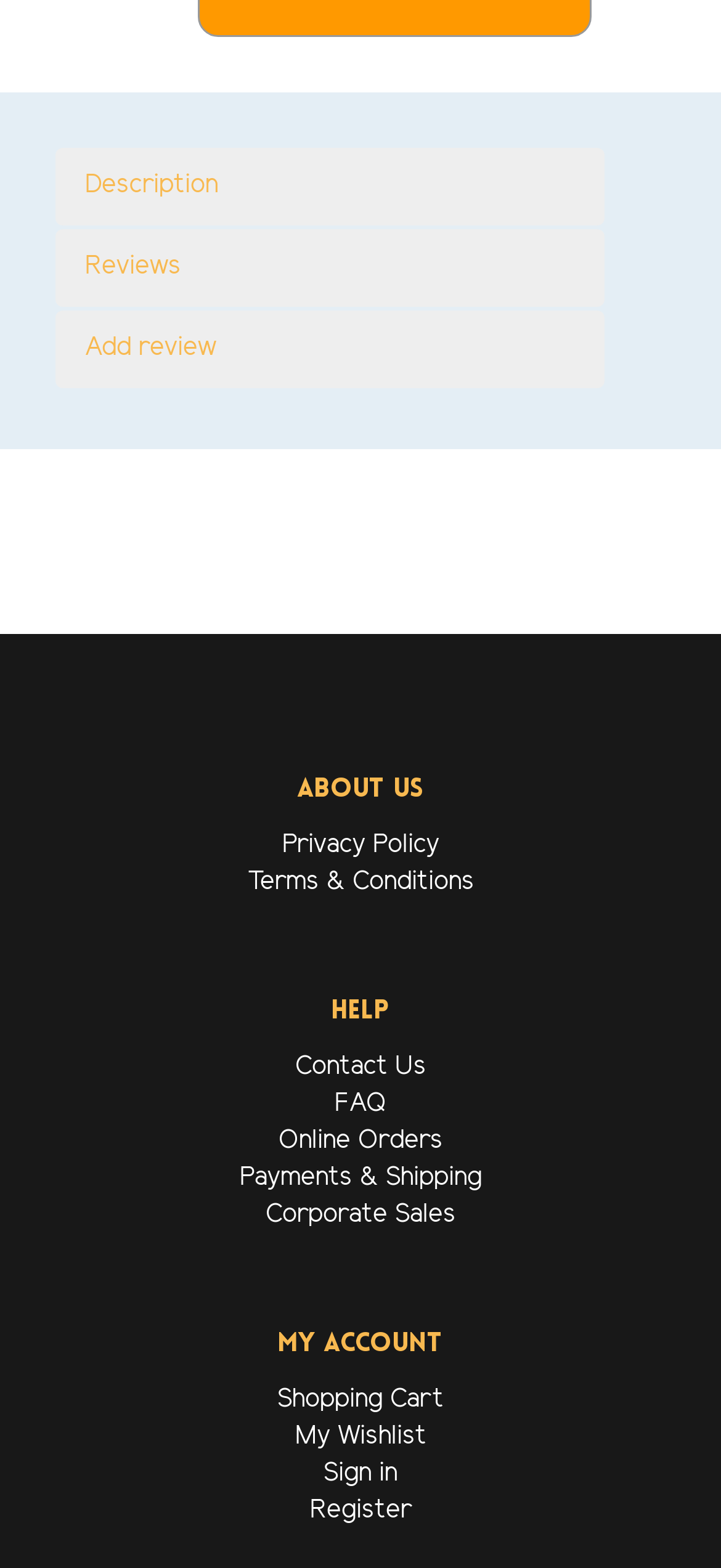What is the second link in the footer section?
Relying on the image, give a concise answer in one word or a brief phrase.

Terms & Conditions